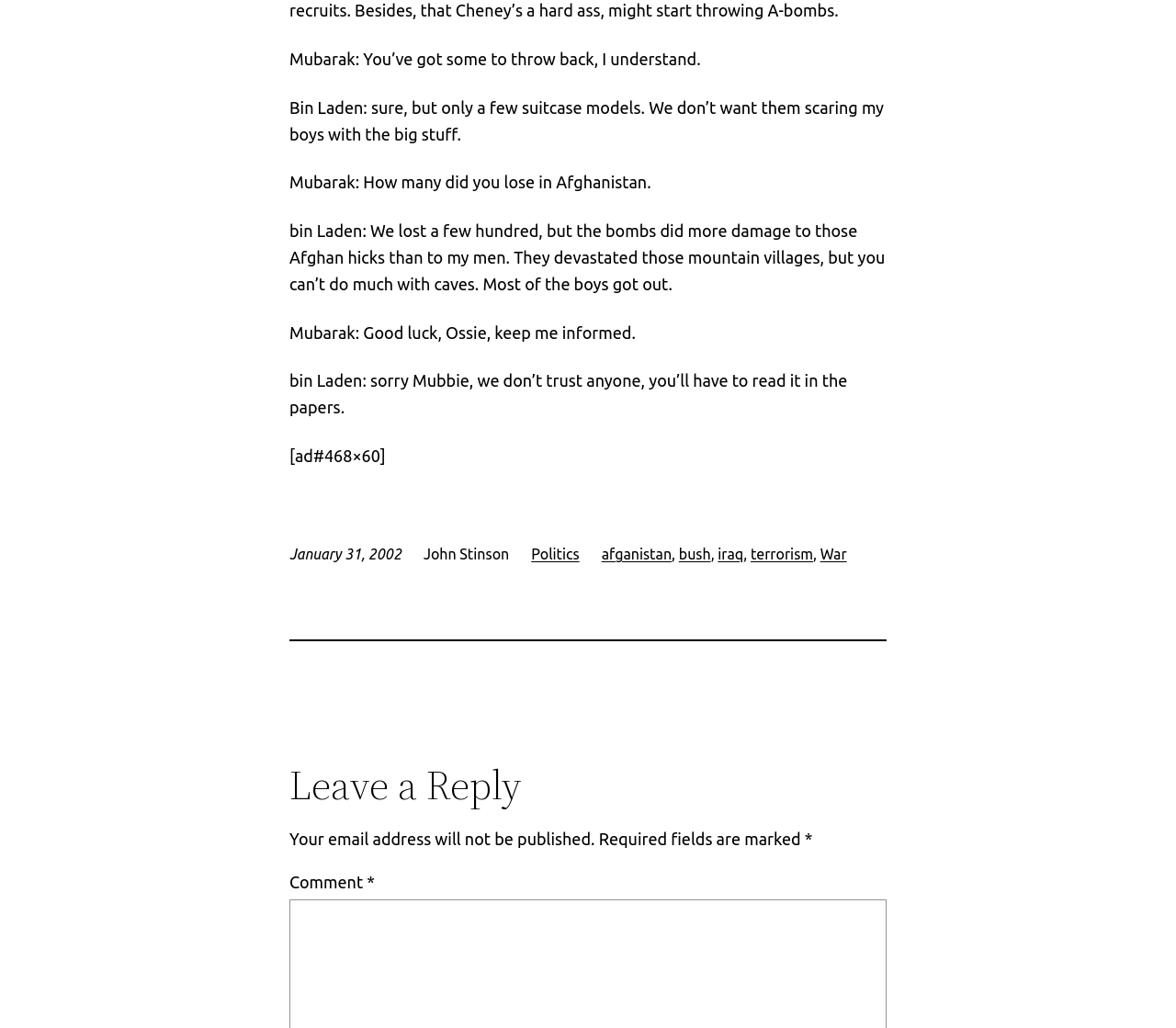Respond to the question below with a single word or phrase: Who is Mubarak talking to?

Bin Laden